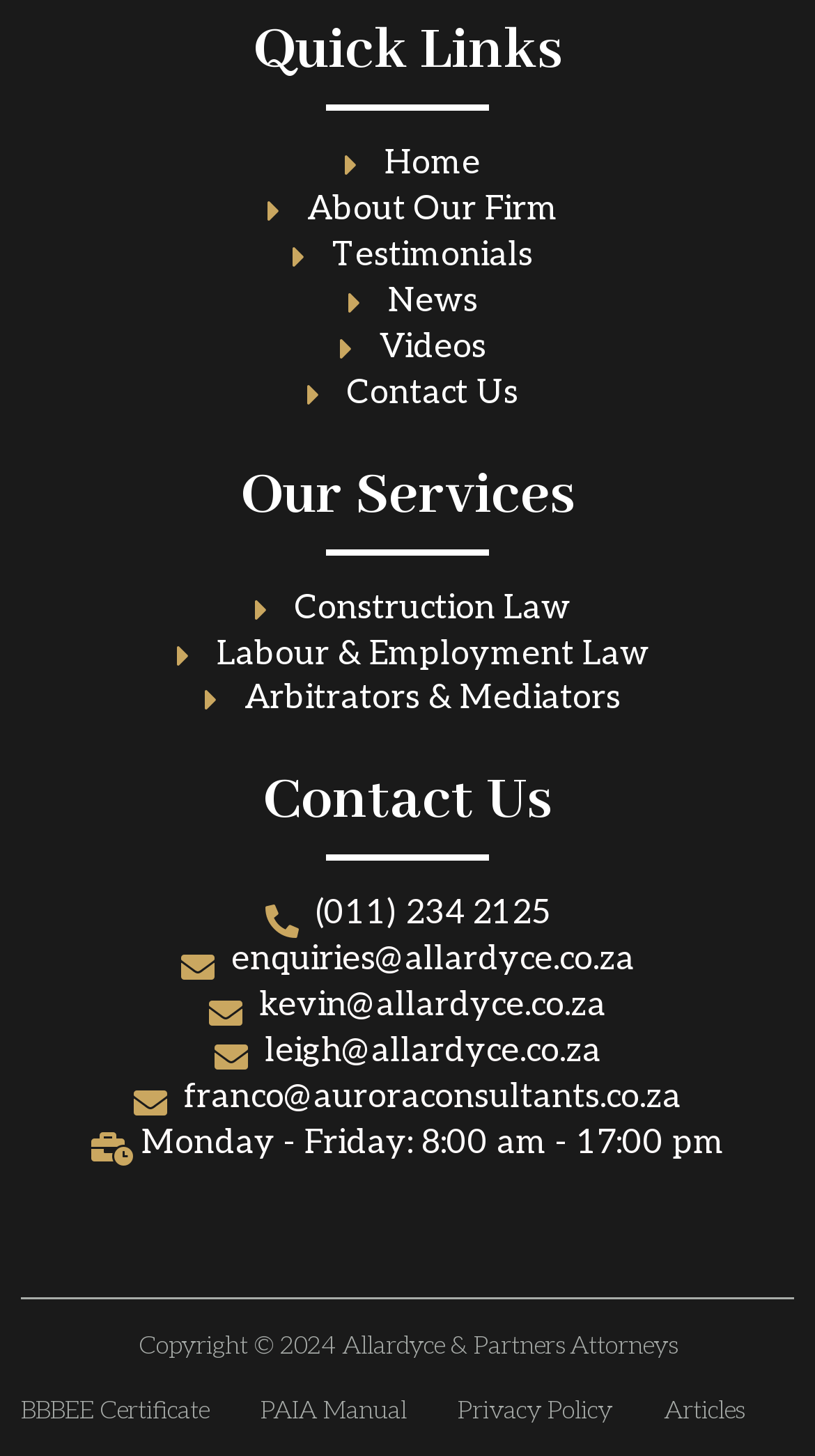Please specify the bounding box coordinates of the area that should be clicked to accomplish the following instruction: "view testimonials". The coordinates should consist of four float numbers between 0 and 1, i.e., [left, top, right, bottom].

[0.346, 0.161, 0.654, 0.192]